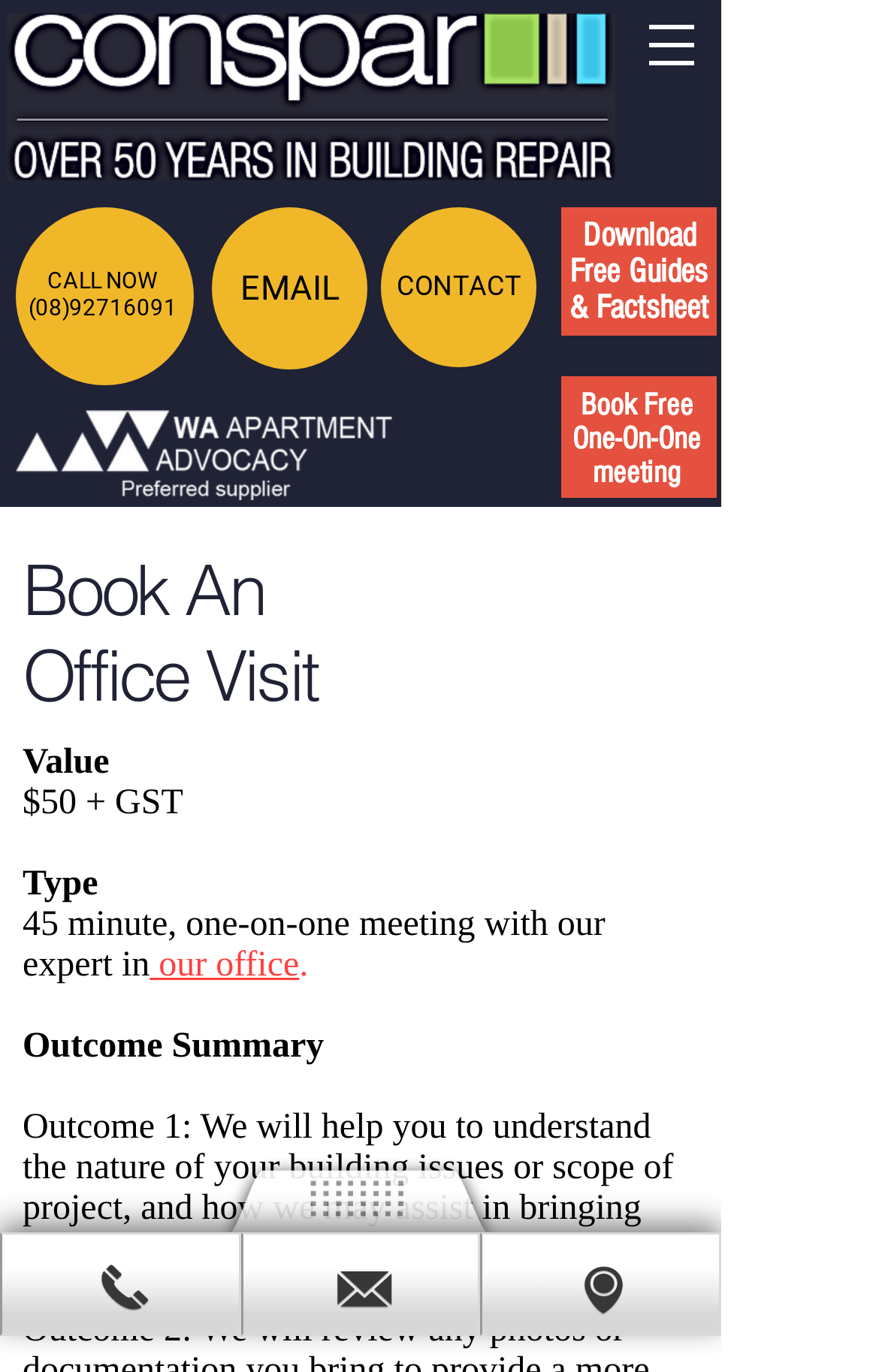What is the cost of a 45-minute meeting?
Make sure to answer the question with a detailed and comprehensive explanation.

I found the cost of the meeting by looking at the section that describes the 'Book An Office Visit' service, where it lists the 'Value' as '$50 + GST'.